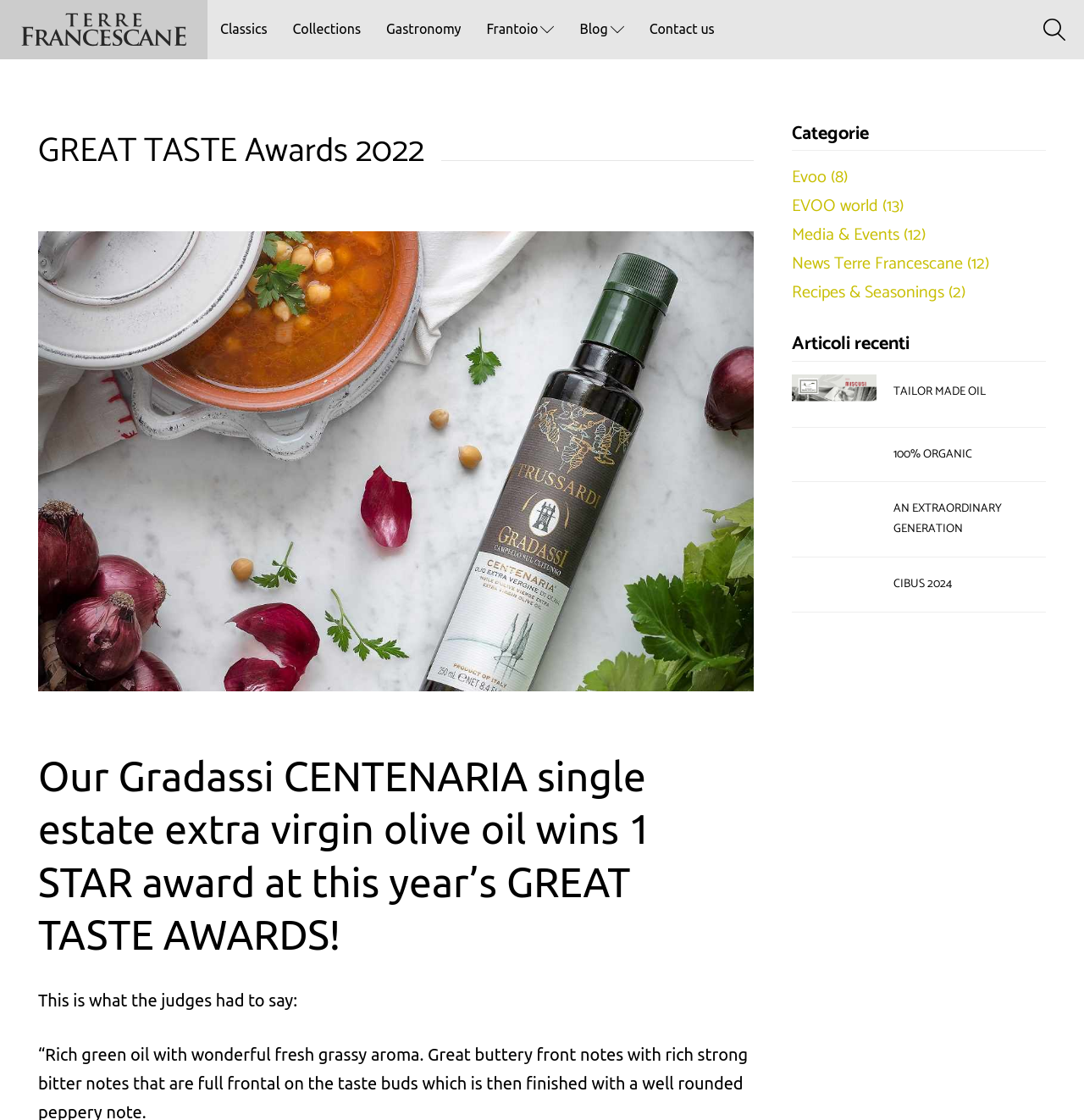What is the award won by Gradassi CENTENARIA?
Please answer the question with a detailed response using the information from the screenshot.

The answer can be found in the heading element which states 'Our Gradassi CENTENARIA single estate extra virgin olive oil wins 1 STAR award at this year’s GREAT TASTE AWARDS!'.